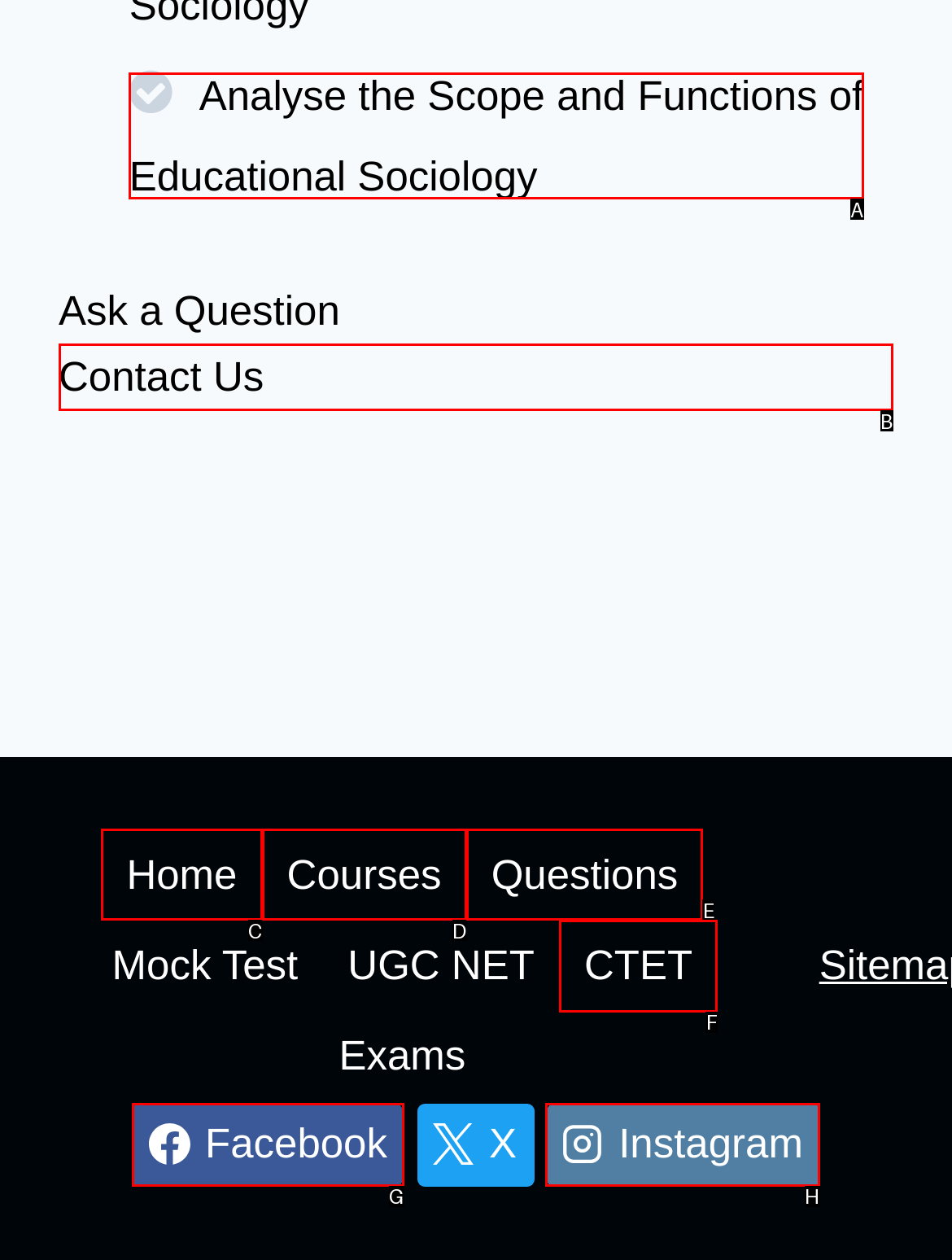Which UI element's letter should be clicked to achieve the task: Contact Us
Provide the letter of the correct choice directly.

B